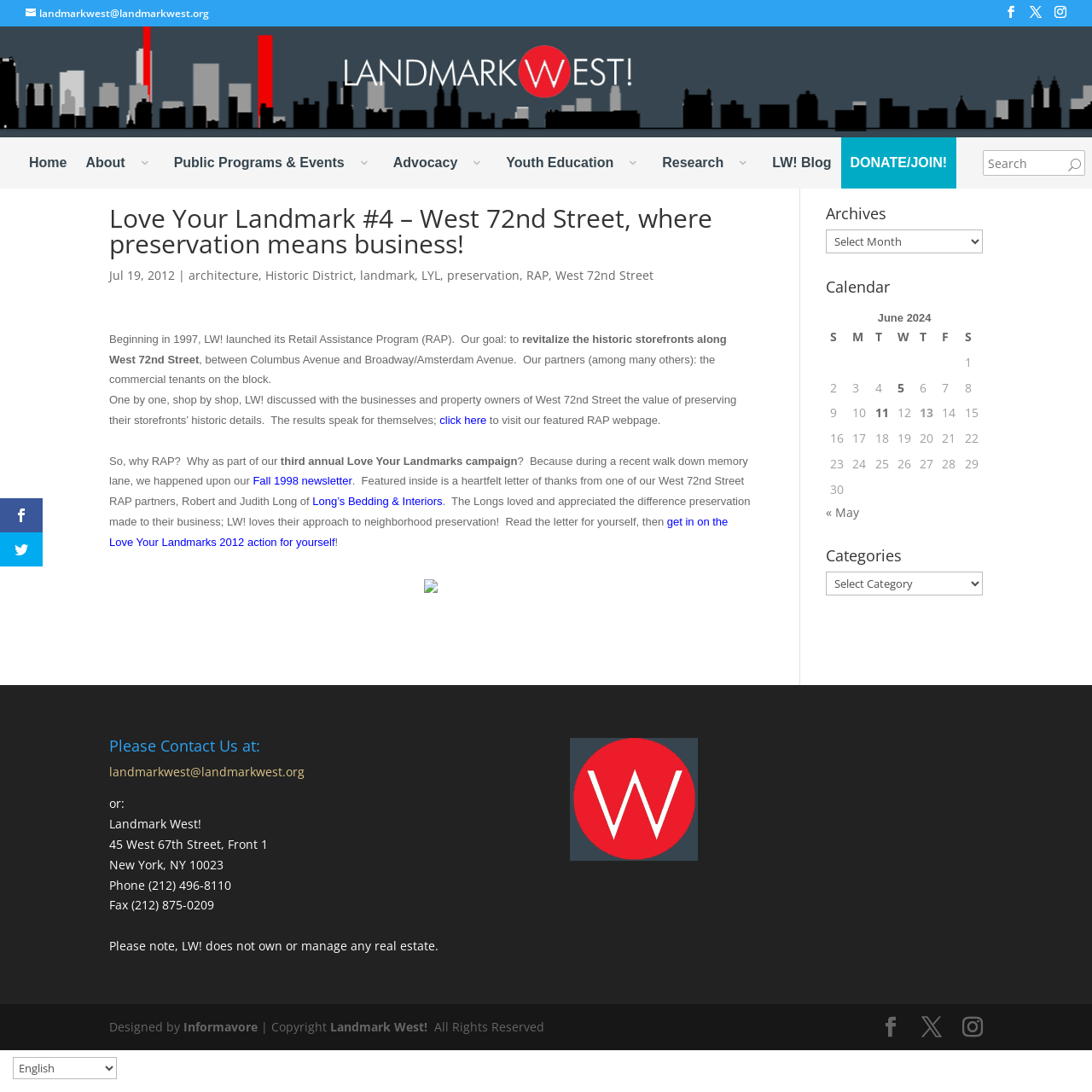Your task is to extract the text of the main heading from the webpage.

Love Your Landmark #4 – West 72nd Street, where preservation means business!